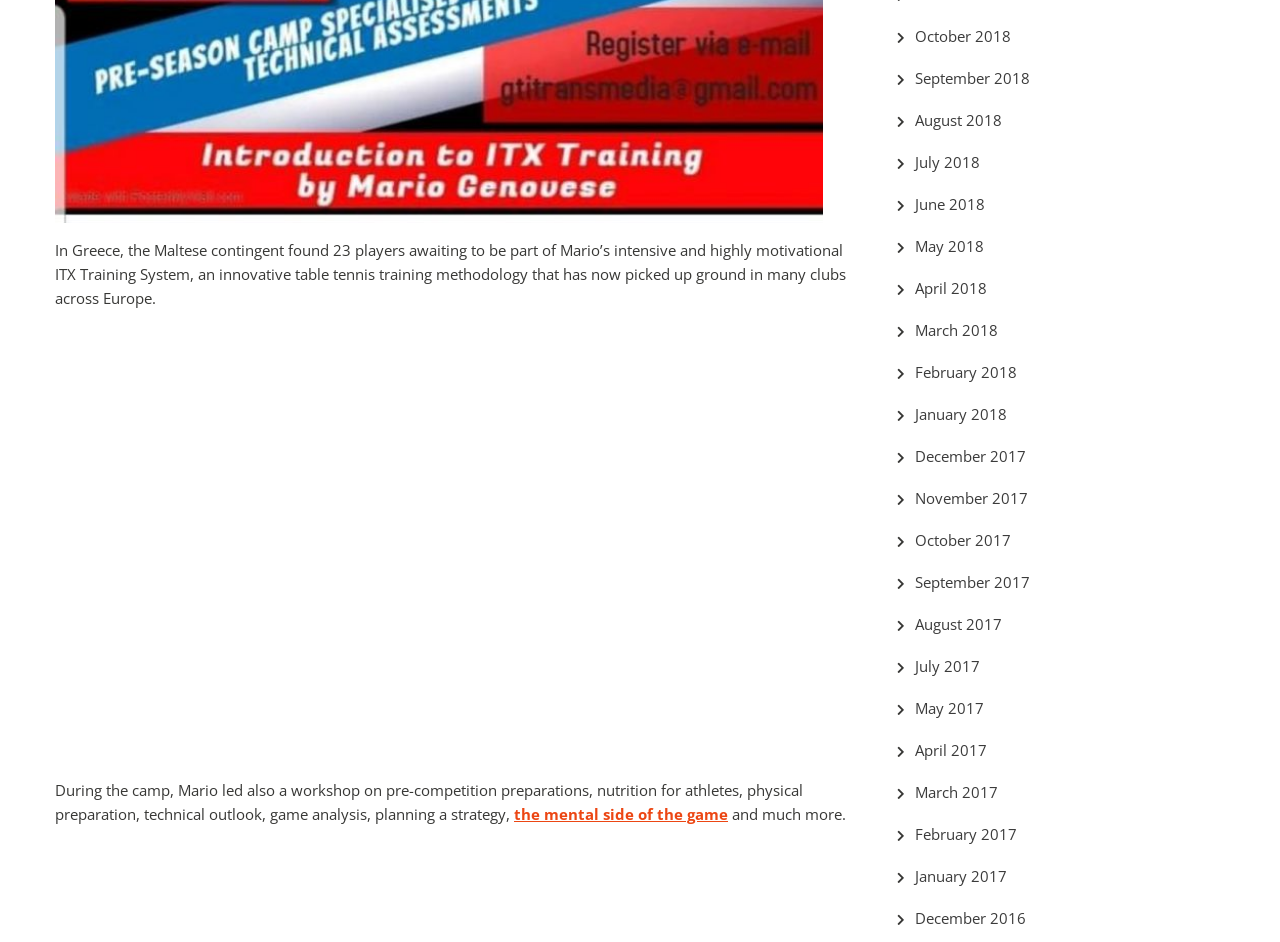Identify the bounding box coordinates for the UI element mentioned here: "October 2017". Provide the coordinates as four float values between 0 and 1, i.e., [left, top, right, bottom].

[0.715, 0.563, 0.79, 0.584]